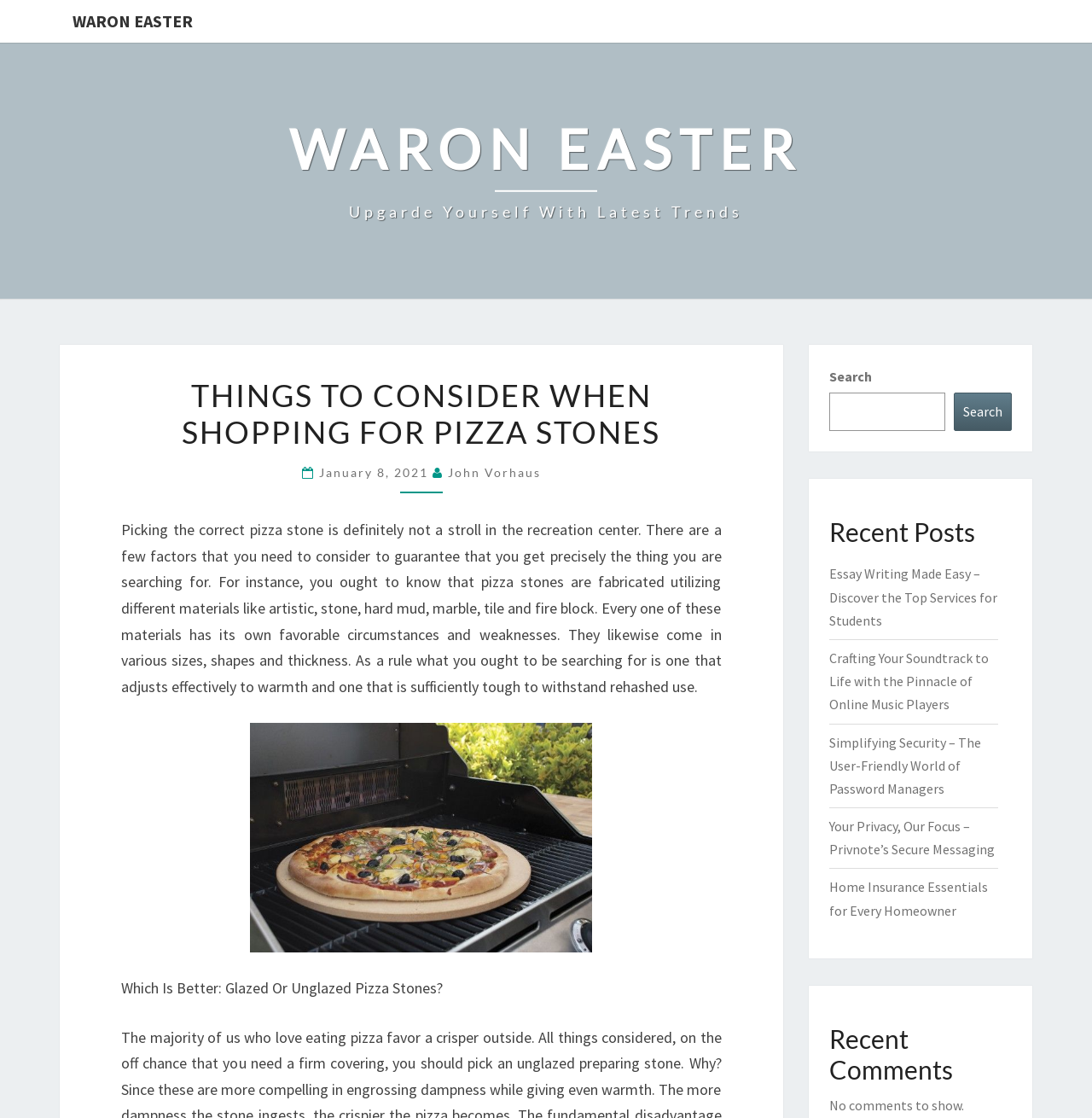Please identify the coordinates of the bounding box for the clickable region that will accomplish this instruction: "Sign up for the newsletter".

None